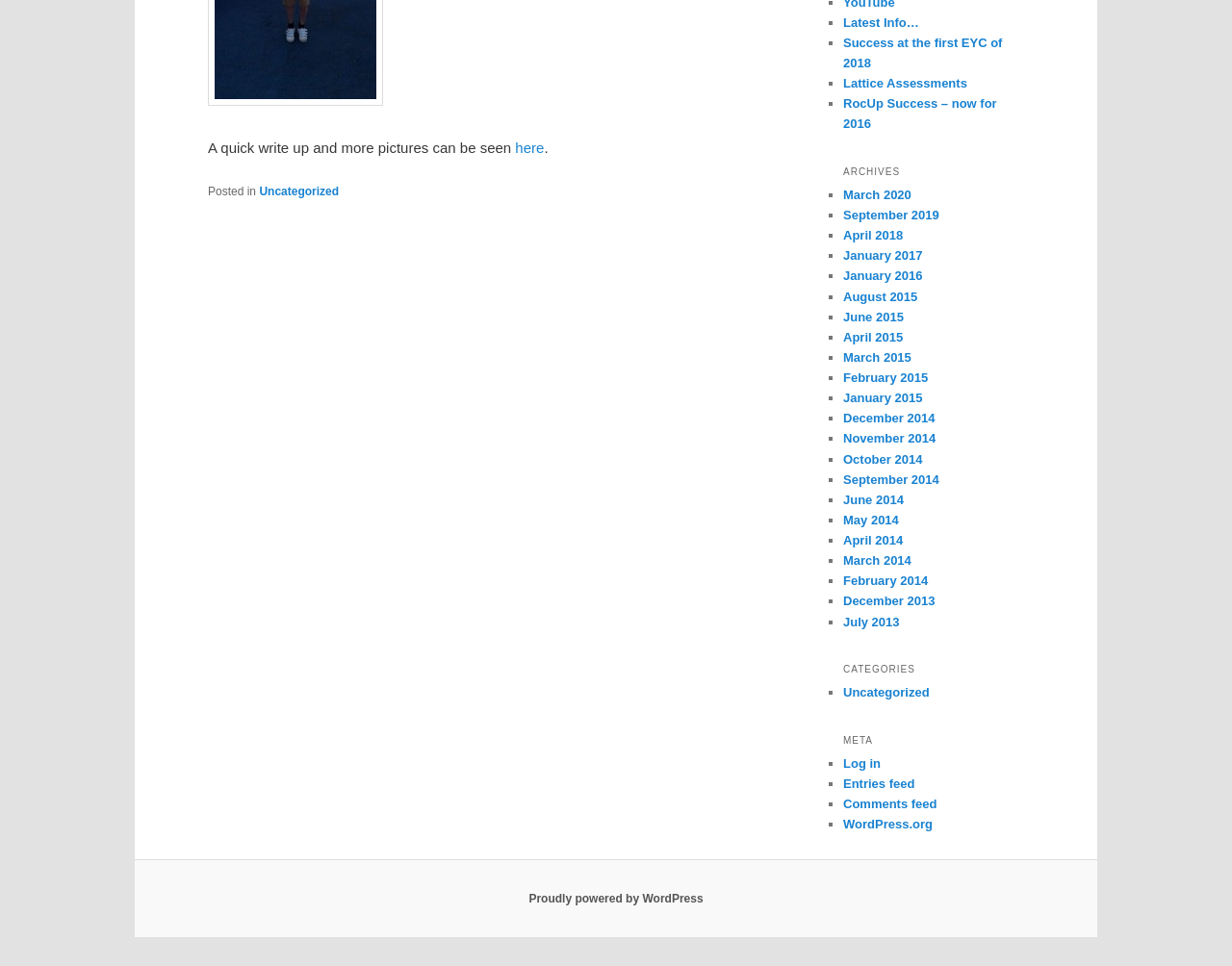Based on the image, give a detailed response to the question: What is the theme of the posts listed on this webpage?

I looked at the titles of the posts and found that they are all related to success stories, such as 'Success at the first EYC of 2018' and 'RocUp Success – now for 2016'. This suggests that the theme of the posts is success stories.